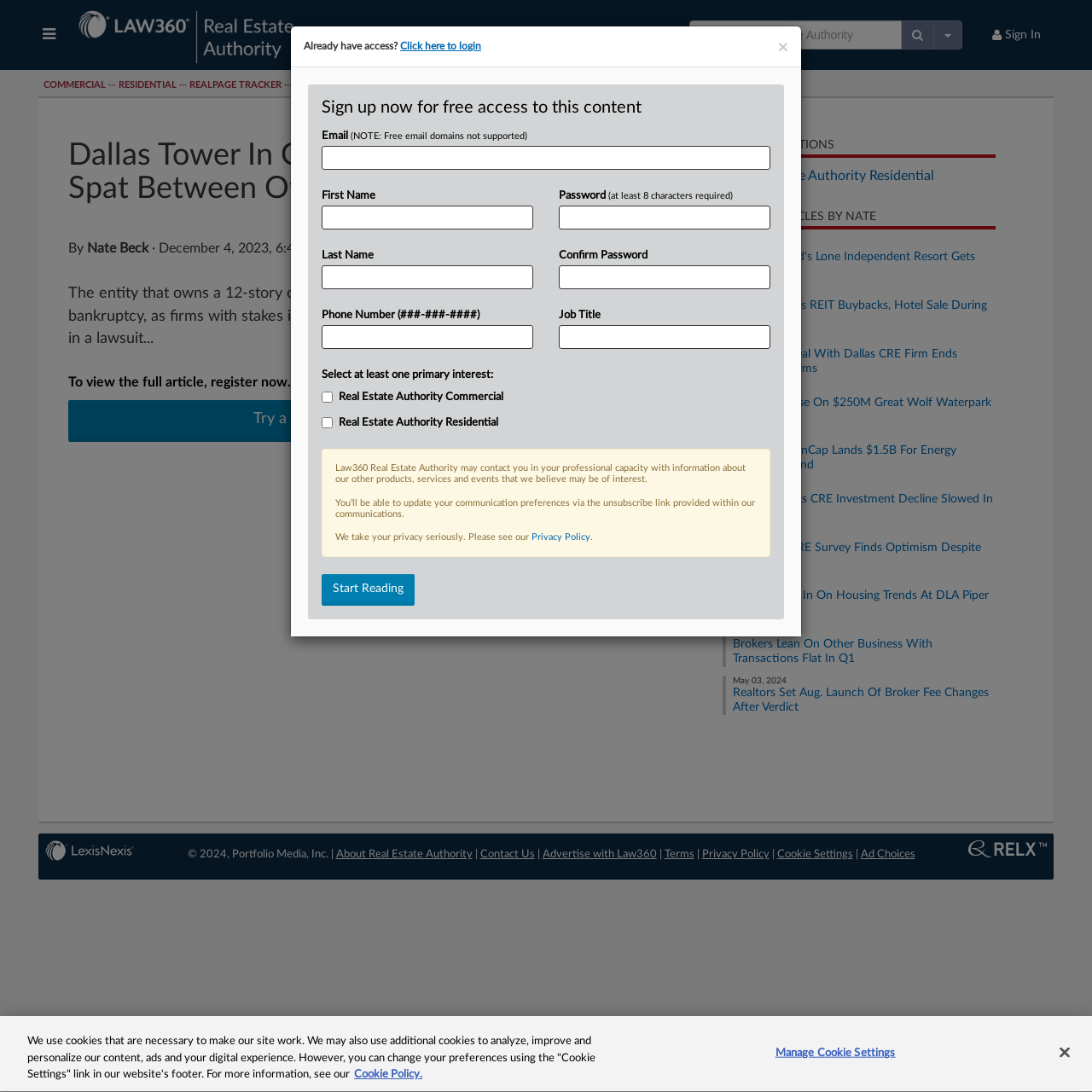Explain the webpage in detail, including its primary components.

This webpage is an article from Law360 Real Estate Authority, with a title "Dallas Tower In Ch. 11 Amid Chancery Spat Between Owners". The article is written by Nate Beck and published on December 4, 2023. The webpage has a search bar at the top right corner, allowing users to search for real estate authority articles. 

Below the search bar, there are several links to different sections, including "COMMERCIAL", "RESIDENTIAL", "REALPAGE TRACKER", "BROWNFIELDS POLICY TRACKER", and "MORE". 

The main article content is located in the middle of the page, with a heading that summarizes the article's topic. The article text is divided into paragraphs, and there is a "Try a seven day FREE Trial" link at the bottom of the article. 

On the right side of the page, there is a section titled "RELATED SECTIONS" with a link to "Real Estate Authority Residential". Below this section, there is another section titled "RECENT ARTICLES BY NATE" with several links to other articles written by the same author, including "Disney World's Lone Independent Resort Gets $734M Refi", "Activist Blasts REIT Buybacks, Hotel Sale During Proxy Fight", and more.

At the bottom of the page, there is a footer section with links to "About Real Estate Authority", "Contact Us", "Advertise with Law360", "Terms", "Privacy Policy", "Cookie Settings", and "Ad Choices". There is also a copyright notice stating "© 2024, Portfolio Media, Inc.".